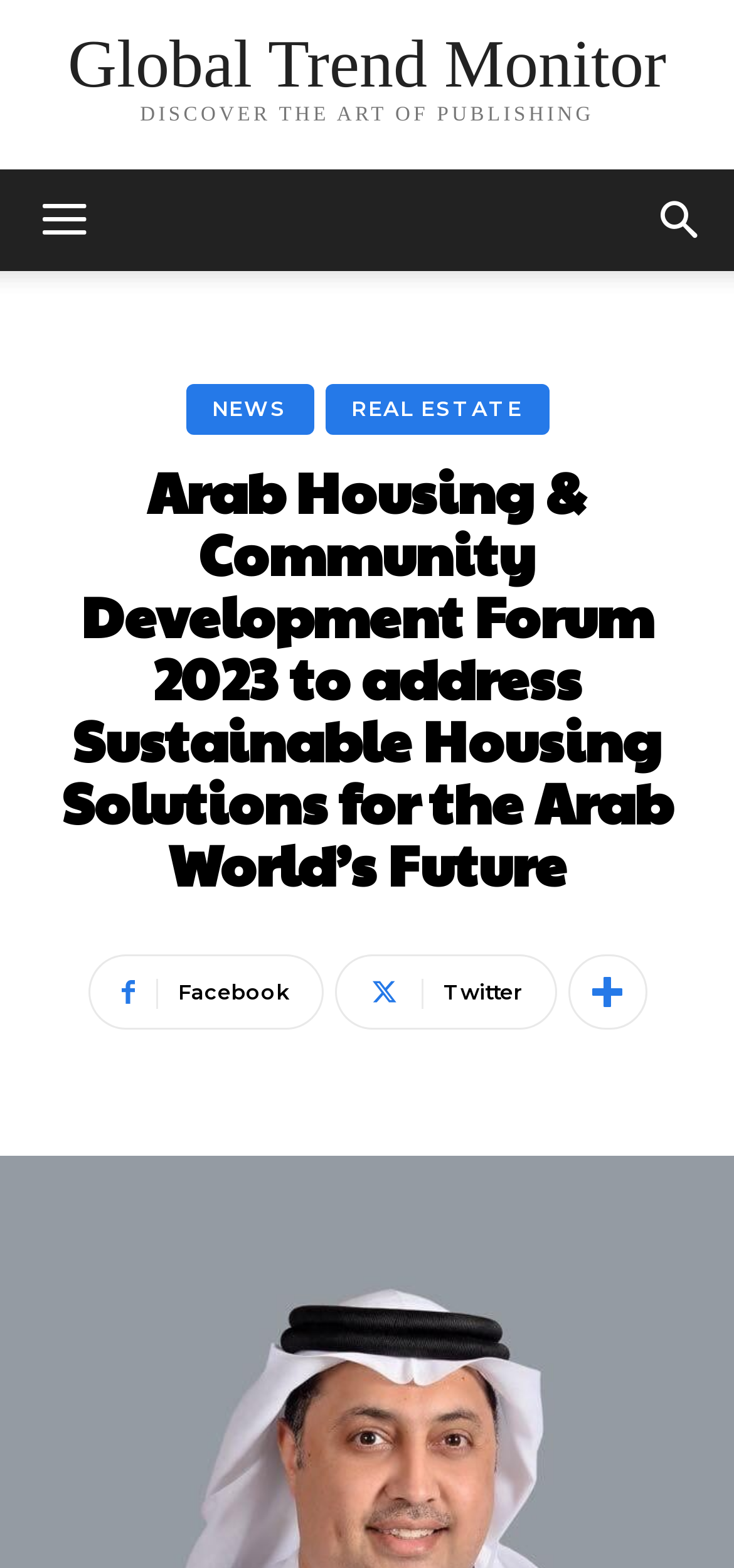Could you specify the bounding box coordinates for the clickable section to complete the following instruction: "Visit Facebook page"?

[0.119, 0.609, 0.44, 0.657]